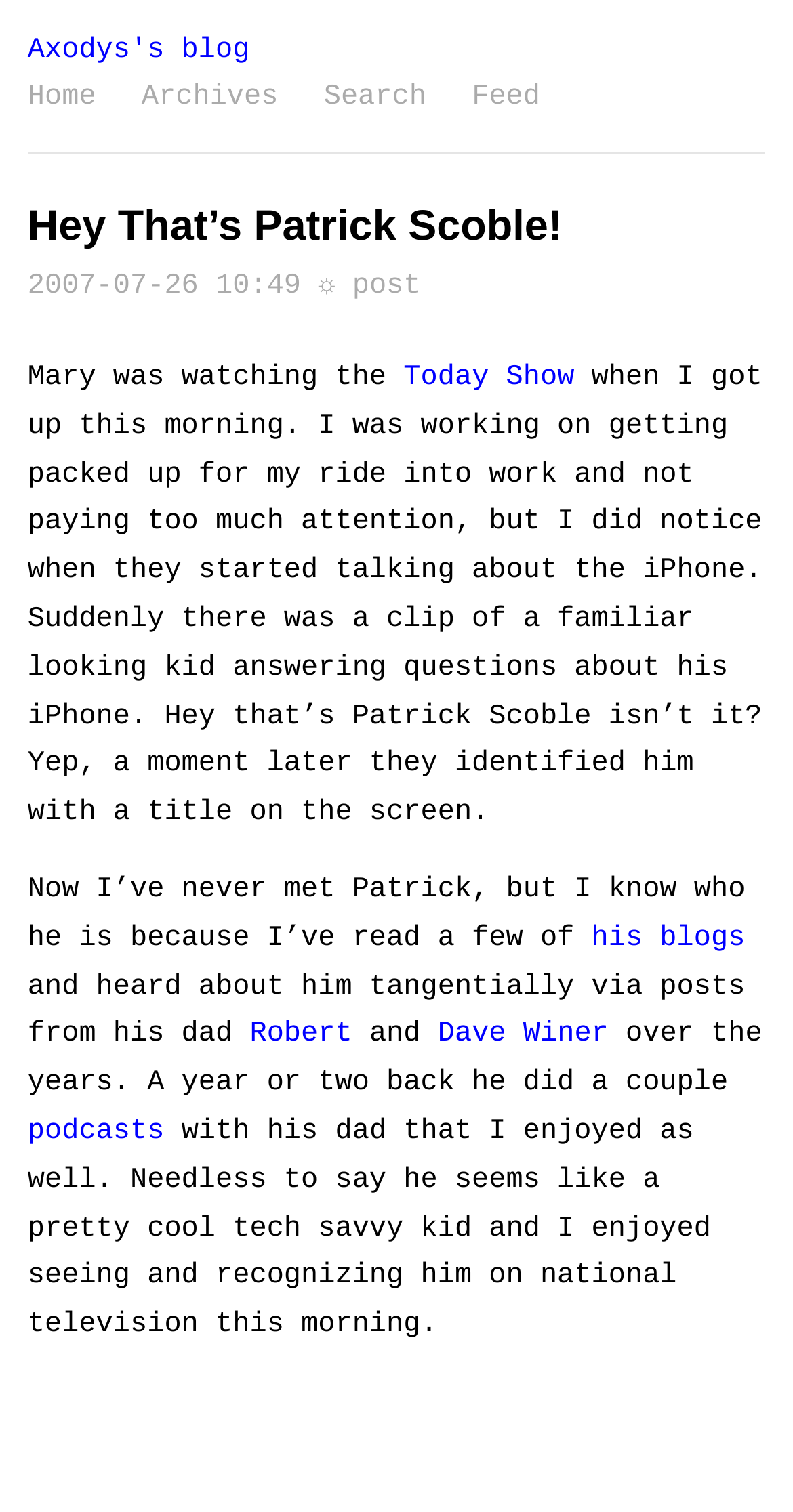Find and generate the main title of the webpage.

Hey That’s Patrick Scoble!